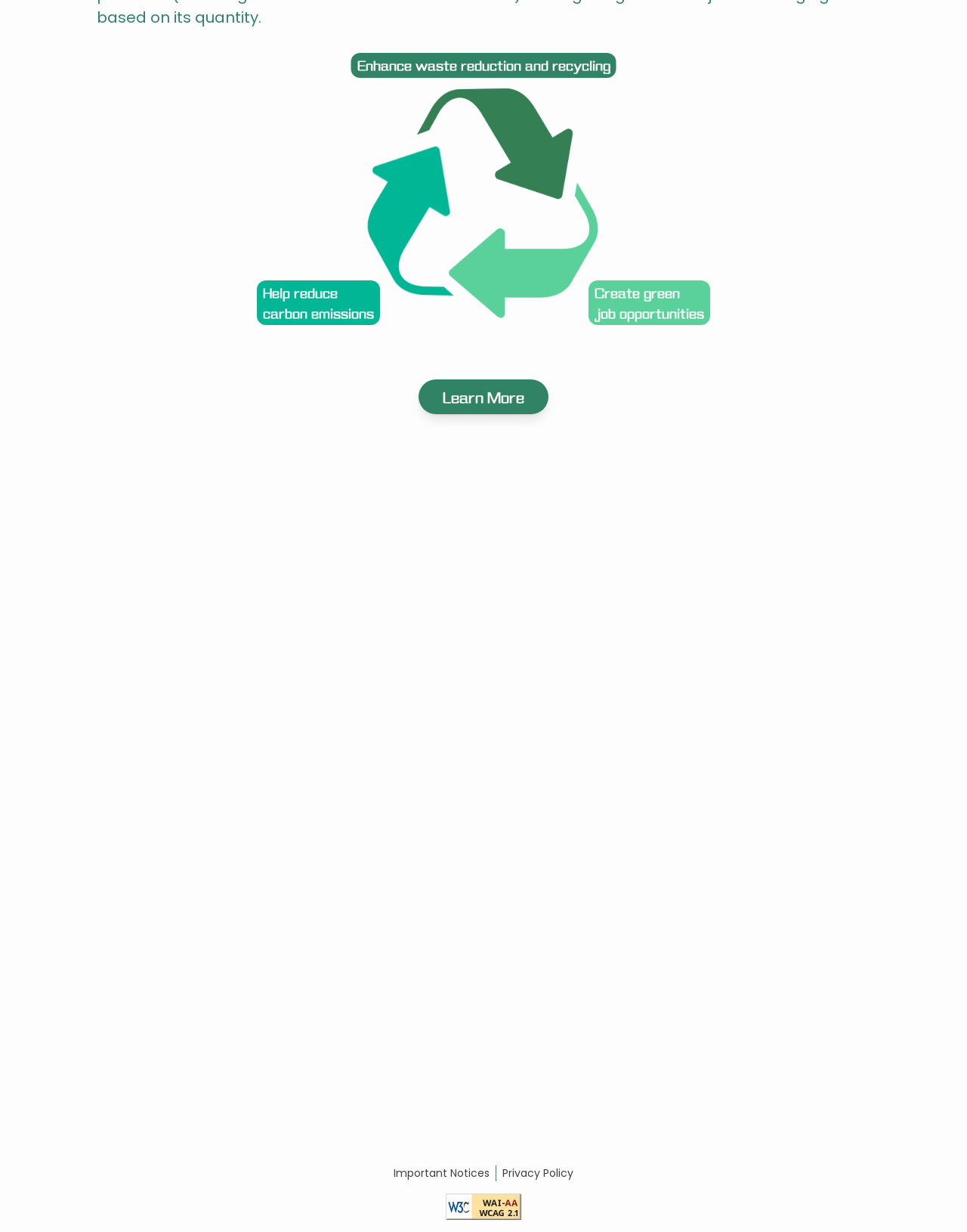Can you identify the bounding box coordinates of the clickable region needed to carry out this instruction: 'Contact support'? The coordinates should be four float numbers within the range of 0 to 1, stated as [left, top, right, bottom].

None